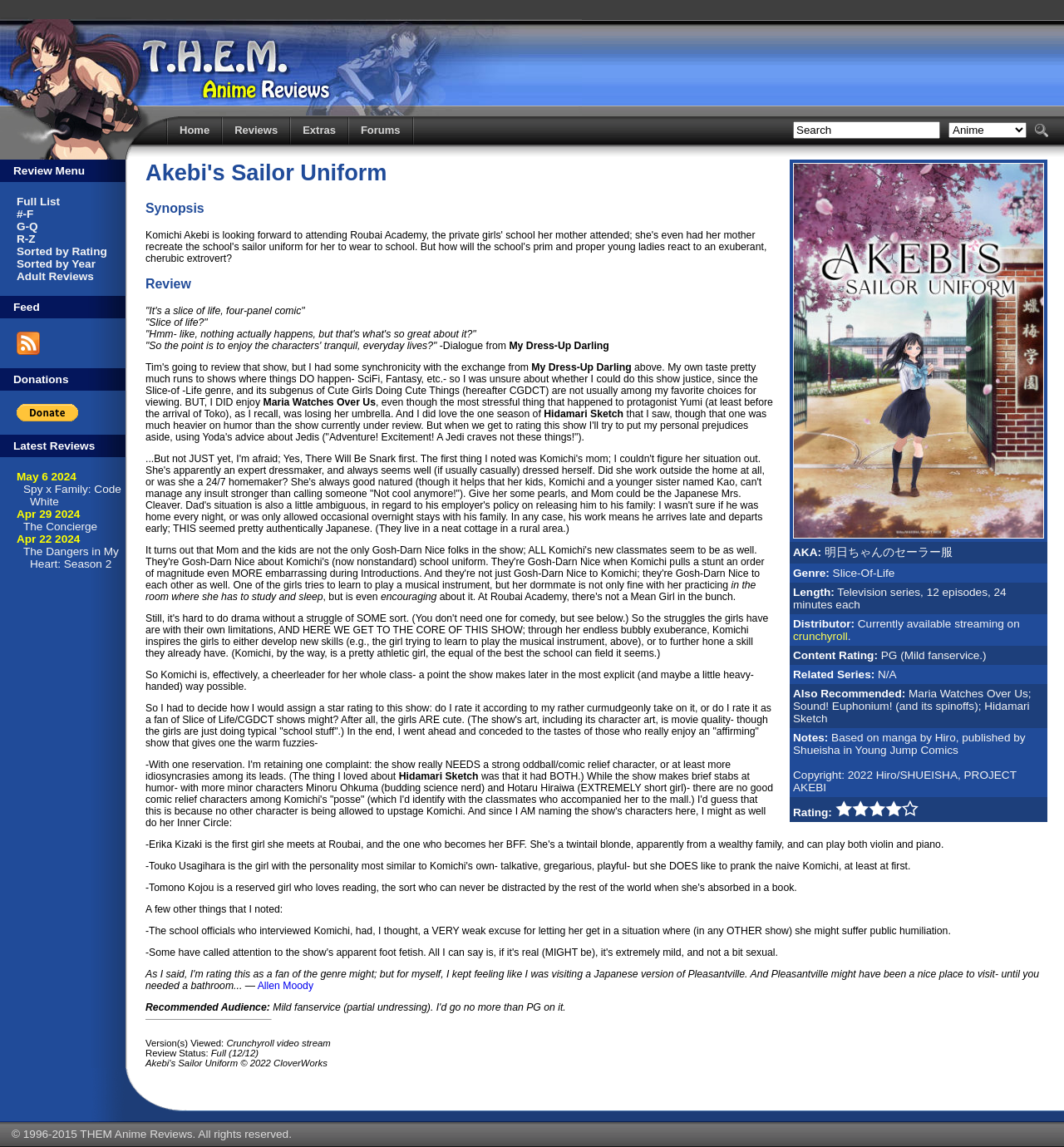Determine the bounding box of the UI component based on this description: "Full List". The bounding box coordinates should be four float values between 0 and 1, i.e., [left, top, right, bottom].

[0.016, 0.17, 0.056, 0.181]